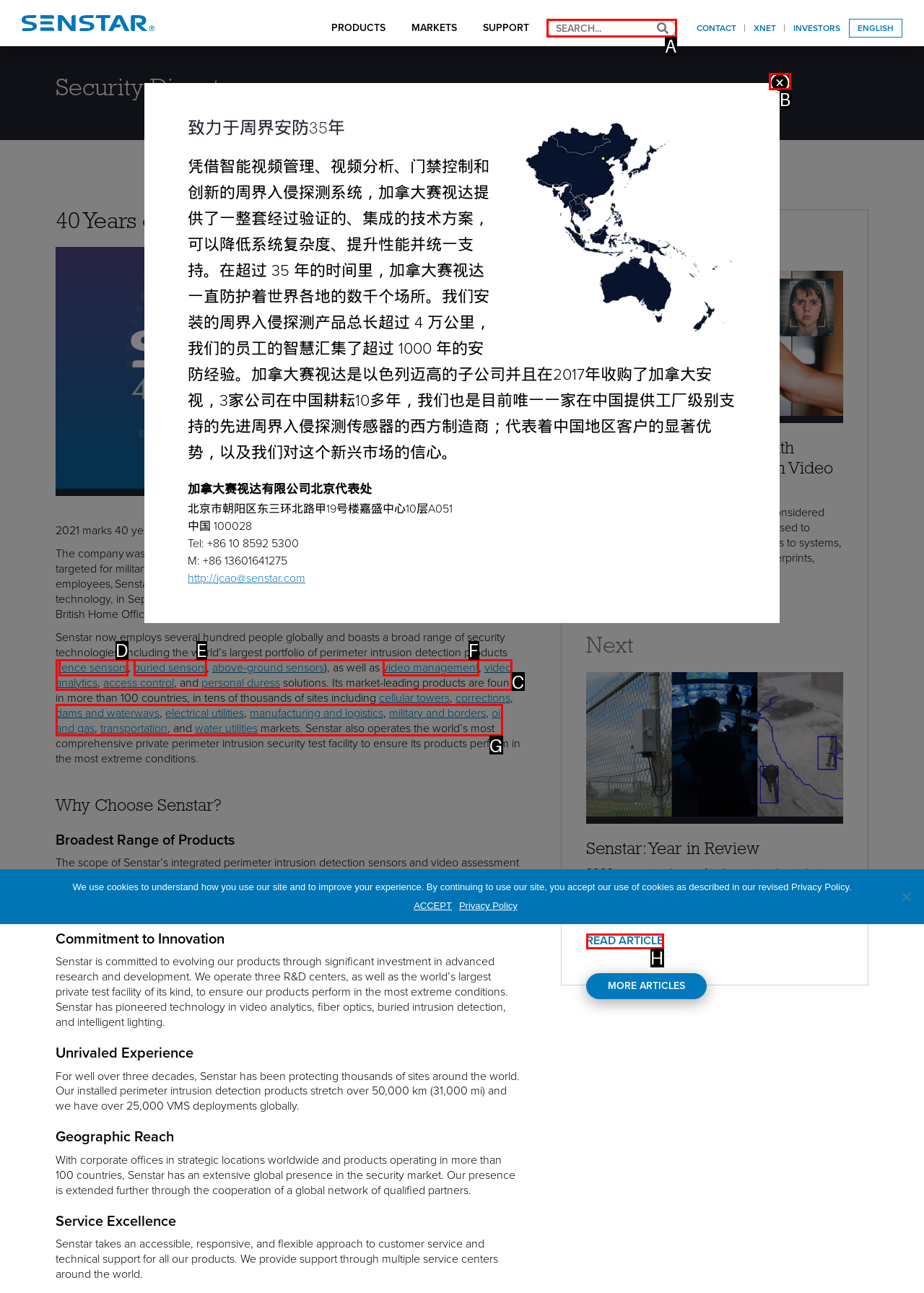Determine which UI element matches this description: name="s" placeholder="SEARCH..."
Reply with the appropriate option's letter.

A